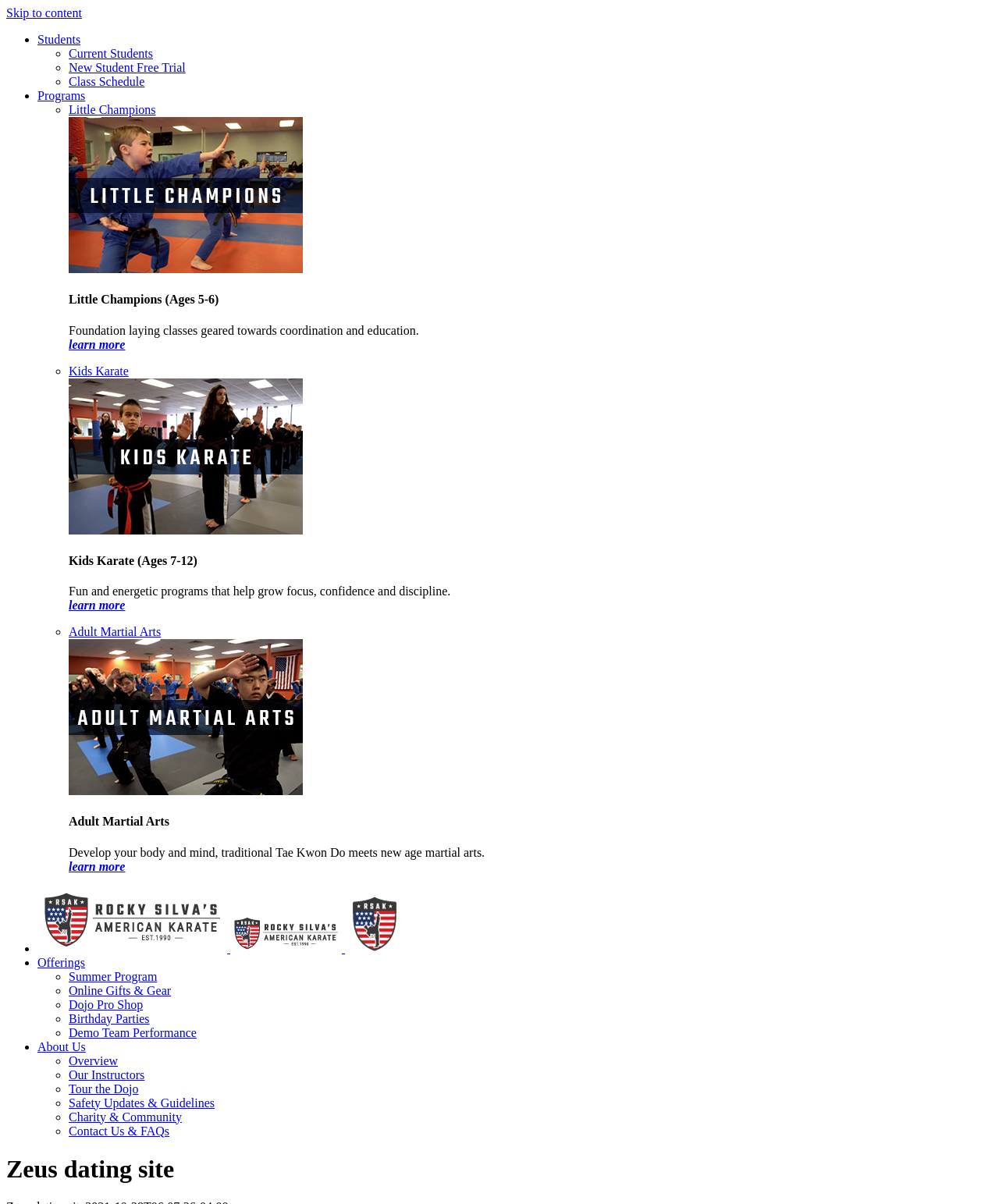How many links are there under 'About Us'?
Please provide a single word or phrase as your answer based on the screenshot.

5